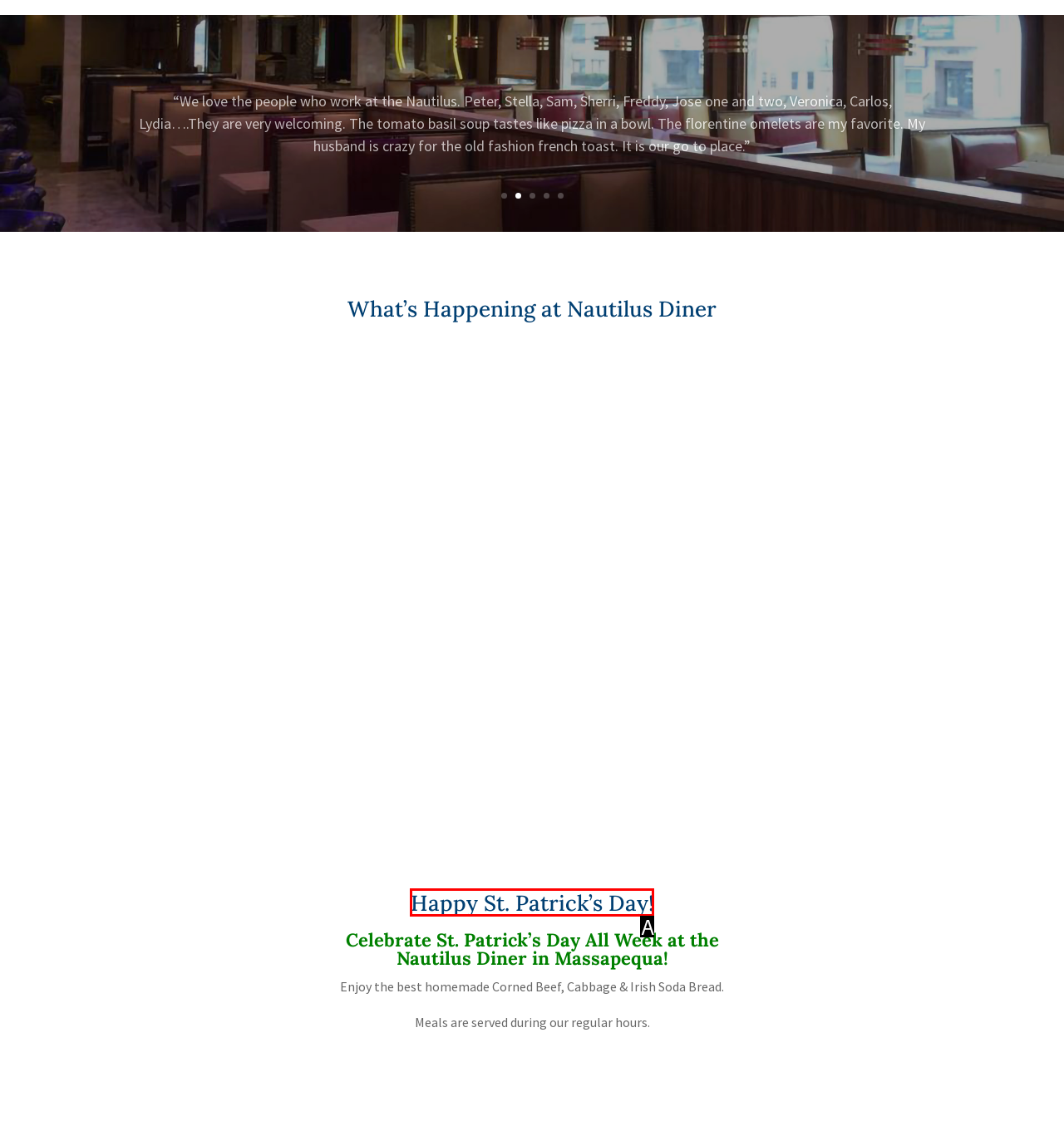Identify the option that corresponds to the description: Happy St. Patrick’s Day! 
Provide the letter of the matching option from the available choices directly.

A